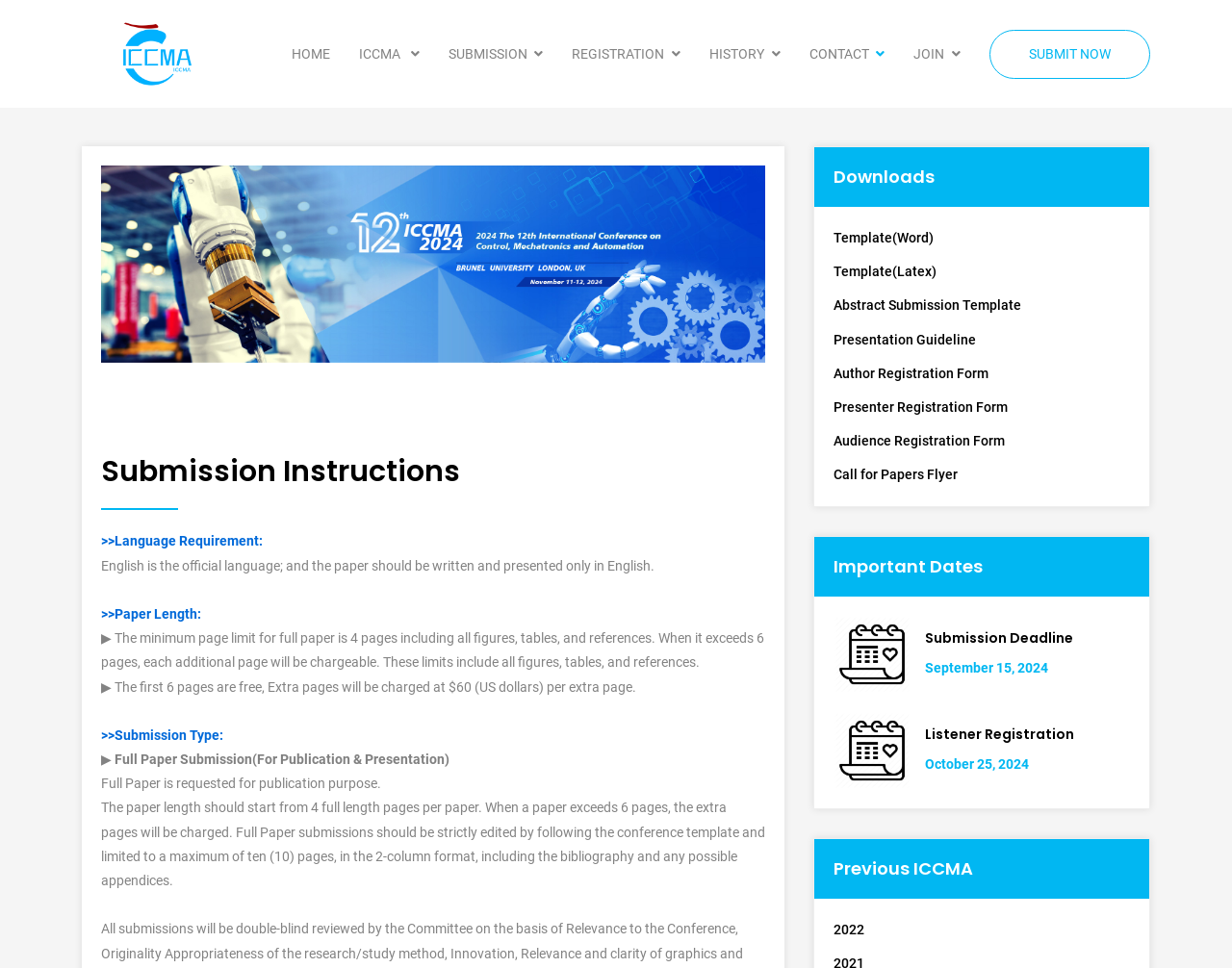Give a detailed account of the webpage, highlighting key information.

The webpage is about the 2024 International Conference on Control, Modeling and Applications (ICCMA) in London, UK. At the top, there is a navigation menu with links to different sections of the website, including "HOME", "ICCMA", "SUBMISSION", "REGISTRATION", "HISTORY", "CONTACT", and "JOIN". 

Below the navigation menu, there is a prominent call-to-action button "SUBMIT NOW" with an image on the left. 

The main content of the webpage is divided into several sections. The first section is about submission instructions, which includes a heading, a language requirement, a paper length requirement, and a submission type. The language requirement states that English is the official language, and the paper should be written and presented only in English. The paper length requirement explains that the minimum page limit for a full paper is 4 pages, and each additional page will be chargeable. The submission type section explains that full paper submission is for publication and presentation purposes.

To the right of the submission instructions section, there is a section for downloads, which includes links to various templates and guidelines, such as a conference template, abstract submission template, presentation guideline, and registration forms.

Below the downloads section, there is a section for important dates, which includes a heading, a submission deadline, a listener registration deadline, and a section for previous ICCMA conferences. The submission deadline is September 15, 2024, and the listener registration deadline is October 25, 2024.